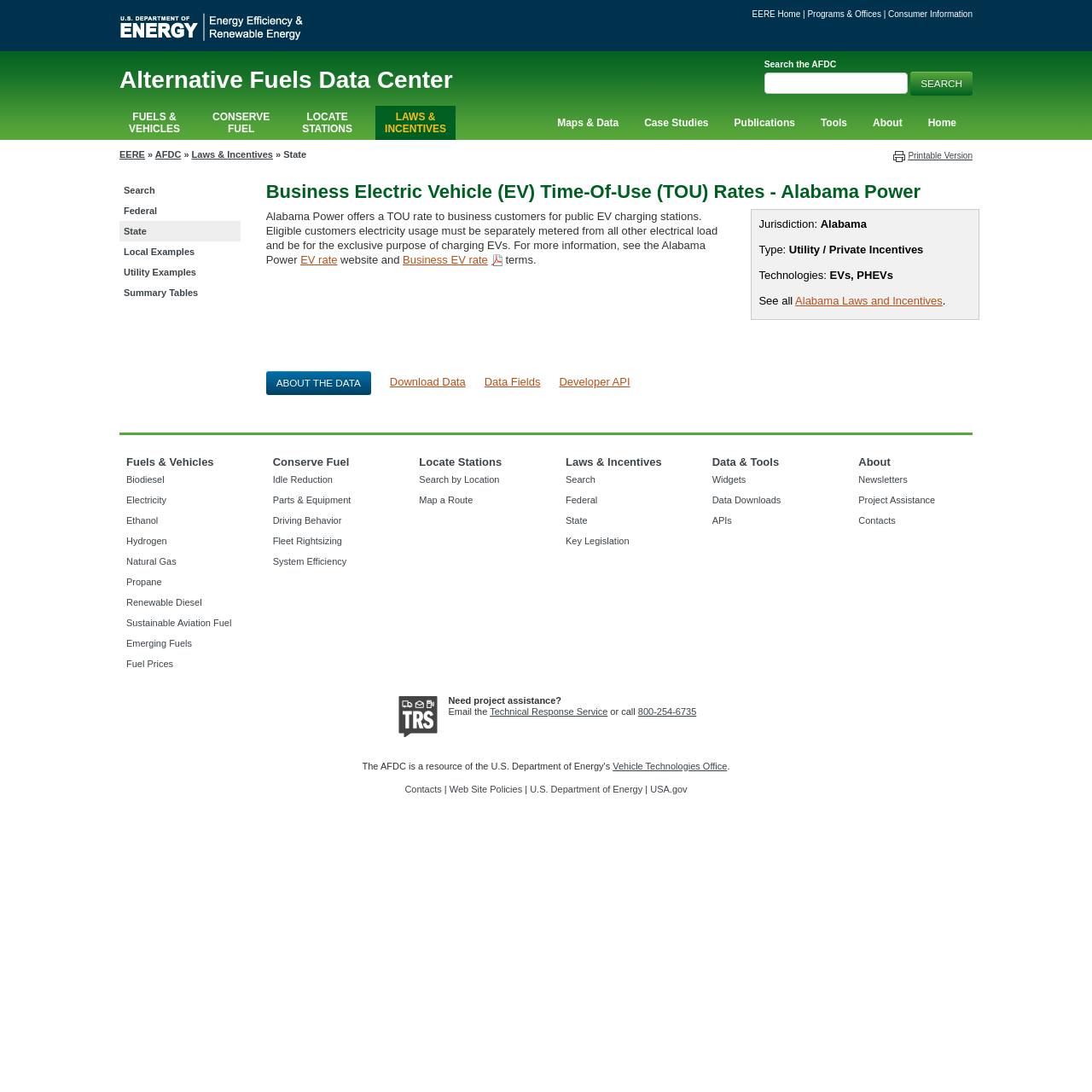What type of incentives is Alabama Power offering?
From the image, respond using a single word or phrase.

Utility / Private Incentives